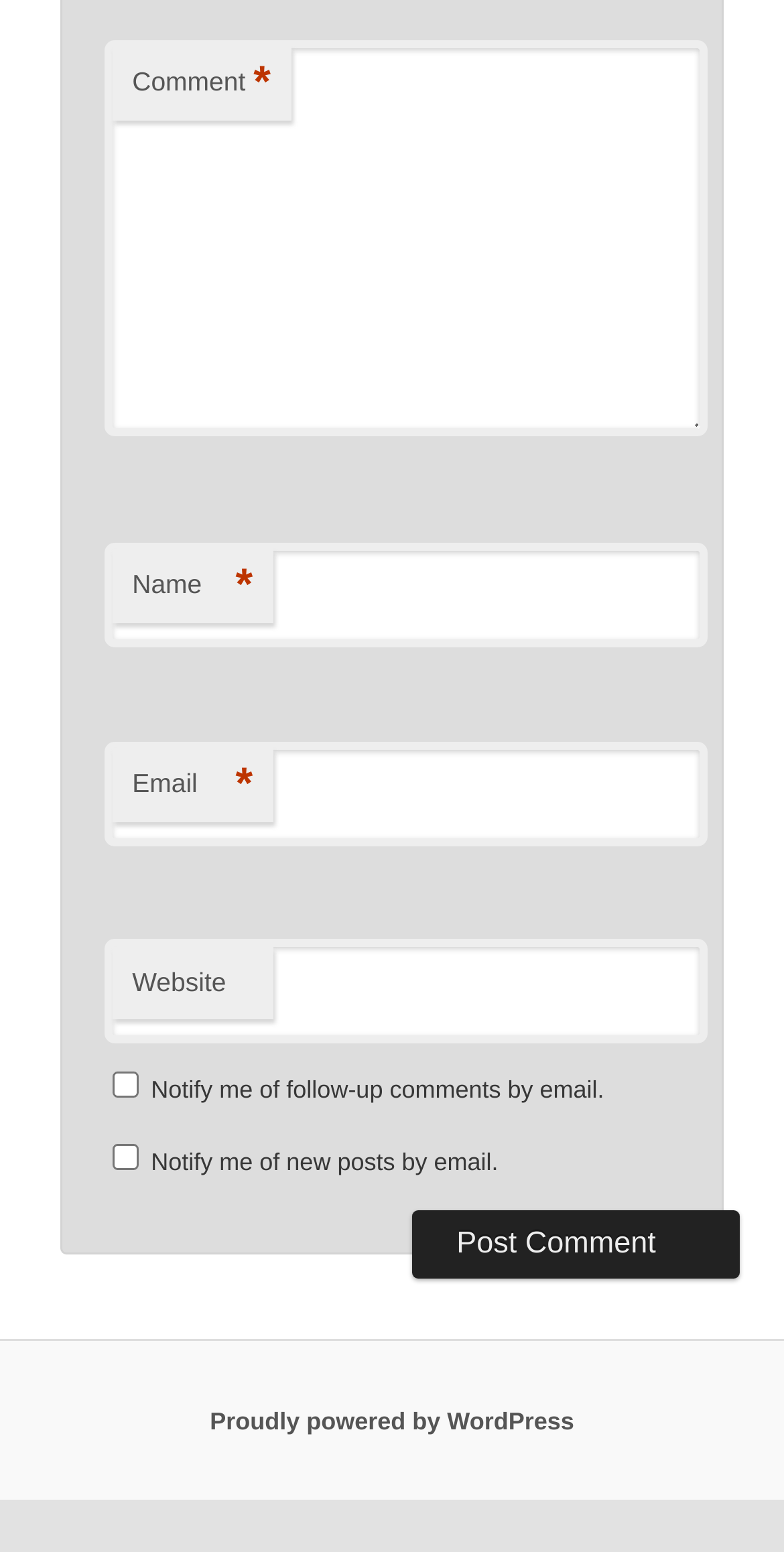Locate the bounding box coordinates of the element to click to perform the following action: 'Enter a comment'. The coordinates should be given as four float values between 0 and 1, in the form of [left, top, right, bottom].

[0.133, 0.026, 0.902, 0.281]